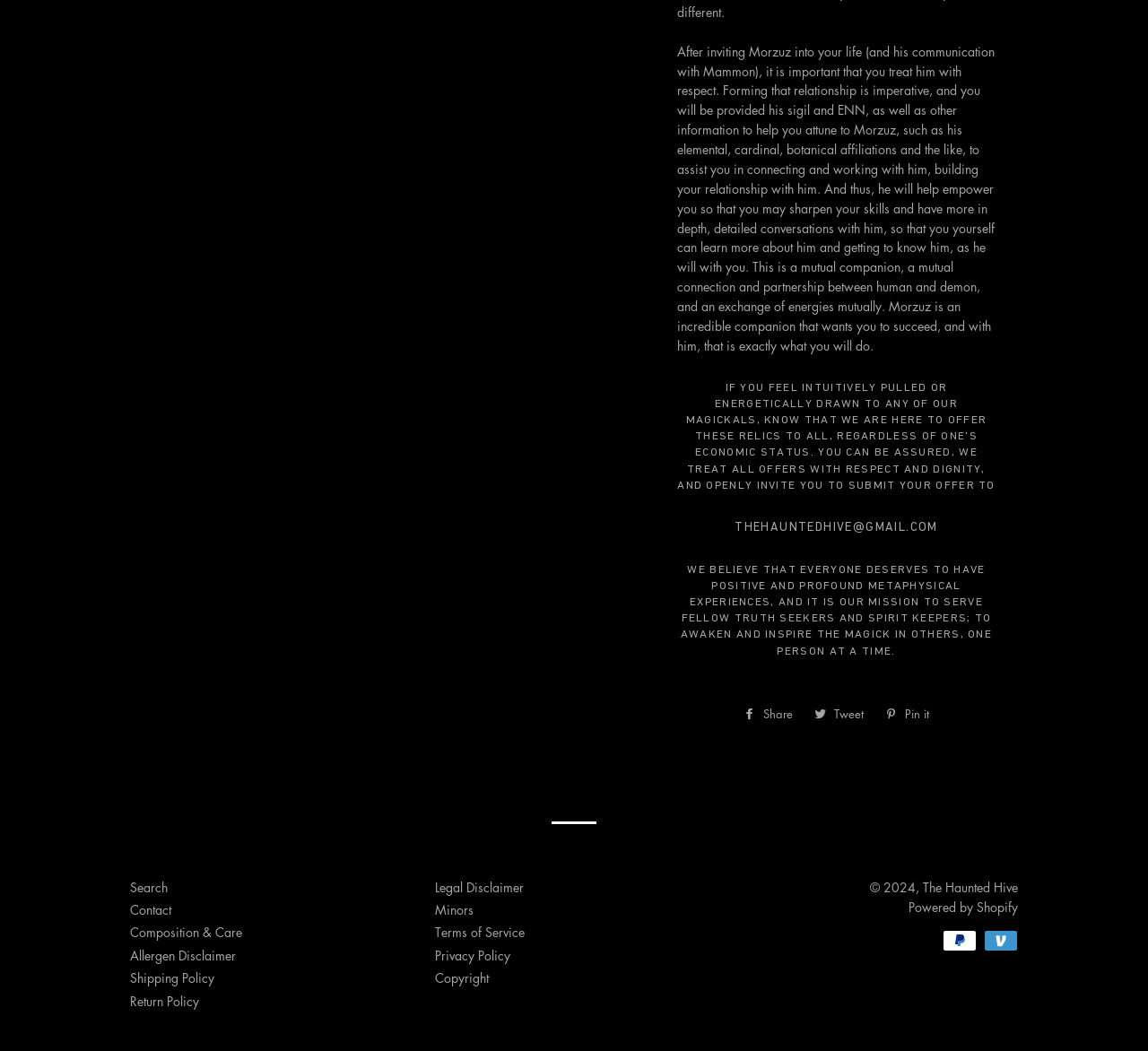Locate the bounding box coordinates of the element to click to perform the following action: 'Click on 'Tweet on Twitter''. The coordinates should be given as four float values between 0 and 1, in the form of [left, top, right, bottom].

[0.702, 0.666, 0.76, 0.692]